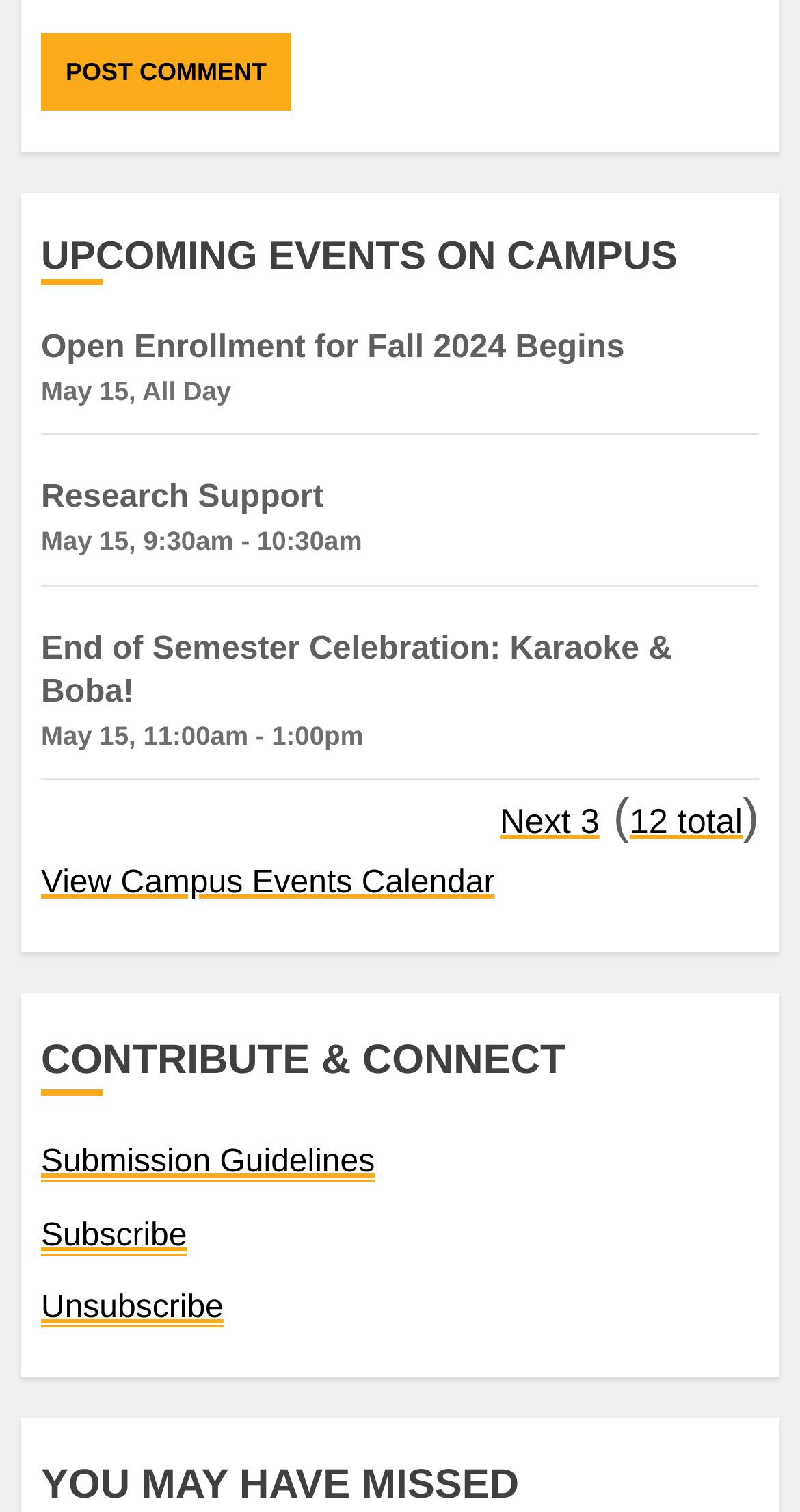Identify the bounding box coordinates for the element that needs to be clicked to fulfill this instruction: "Click on VBA for Word 2016". Provide the coordinates in the format of four float numbers between 0 and 1: [left, top, right, bottom].

None